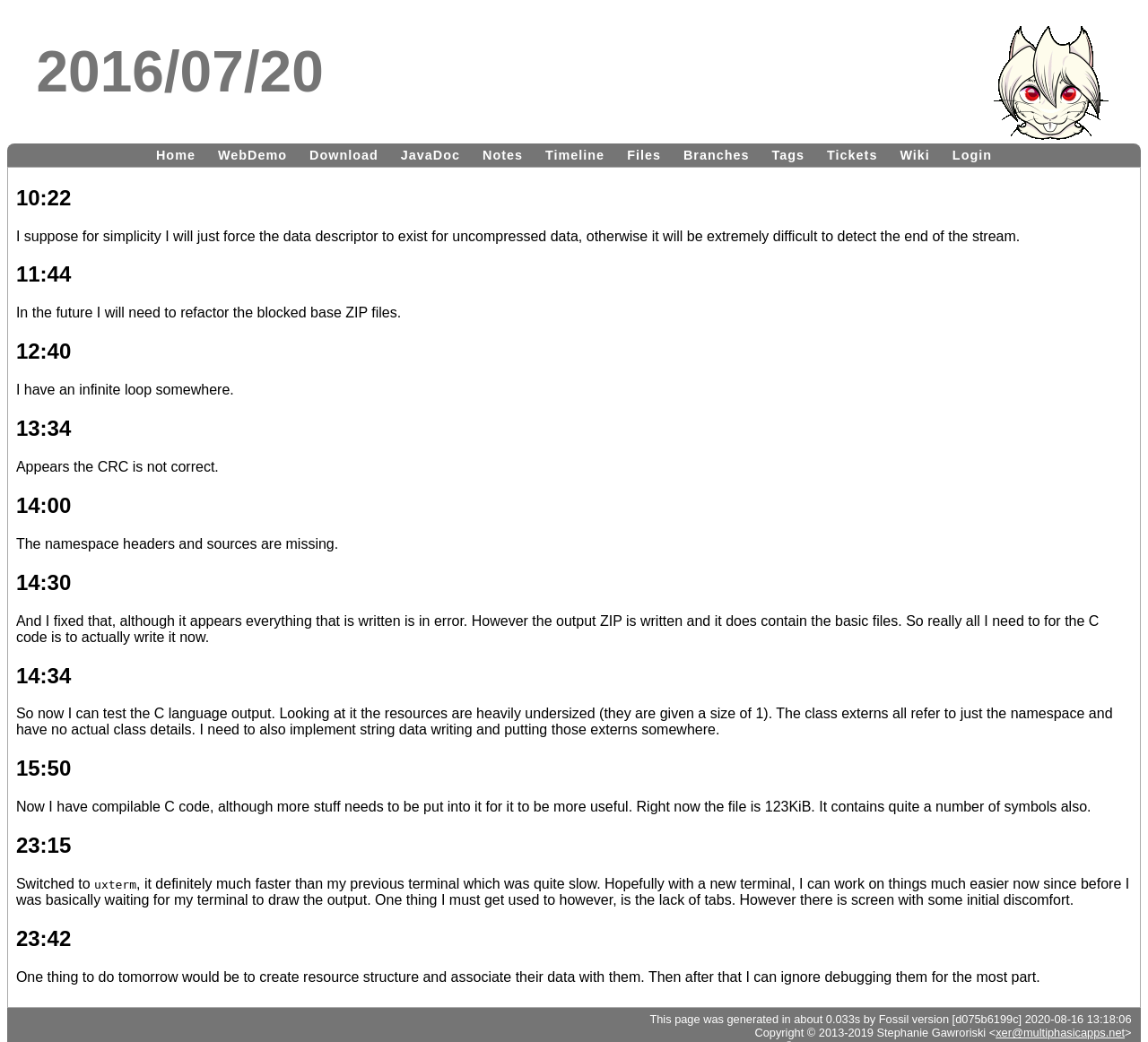Please determine the bounding box coordinates of the area that needs to be clicked to complete this task: 'Read the 'What are the benefits to getting Ecological Outcome Verification (EOV) on my farm or ranch?' article'. The coordinates must be four float numbers between 0 and 1, formatted as [left, top, right, bottom].

None